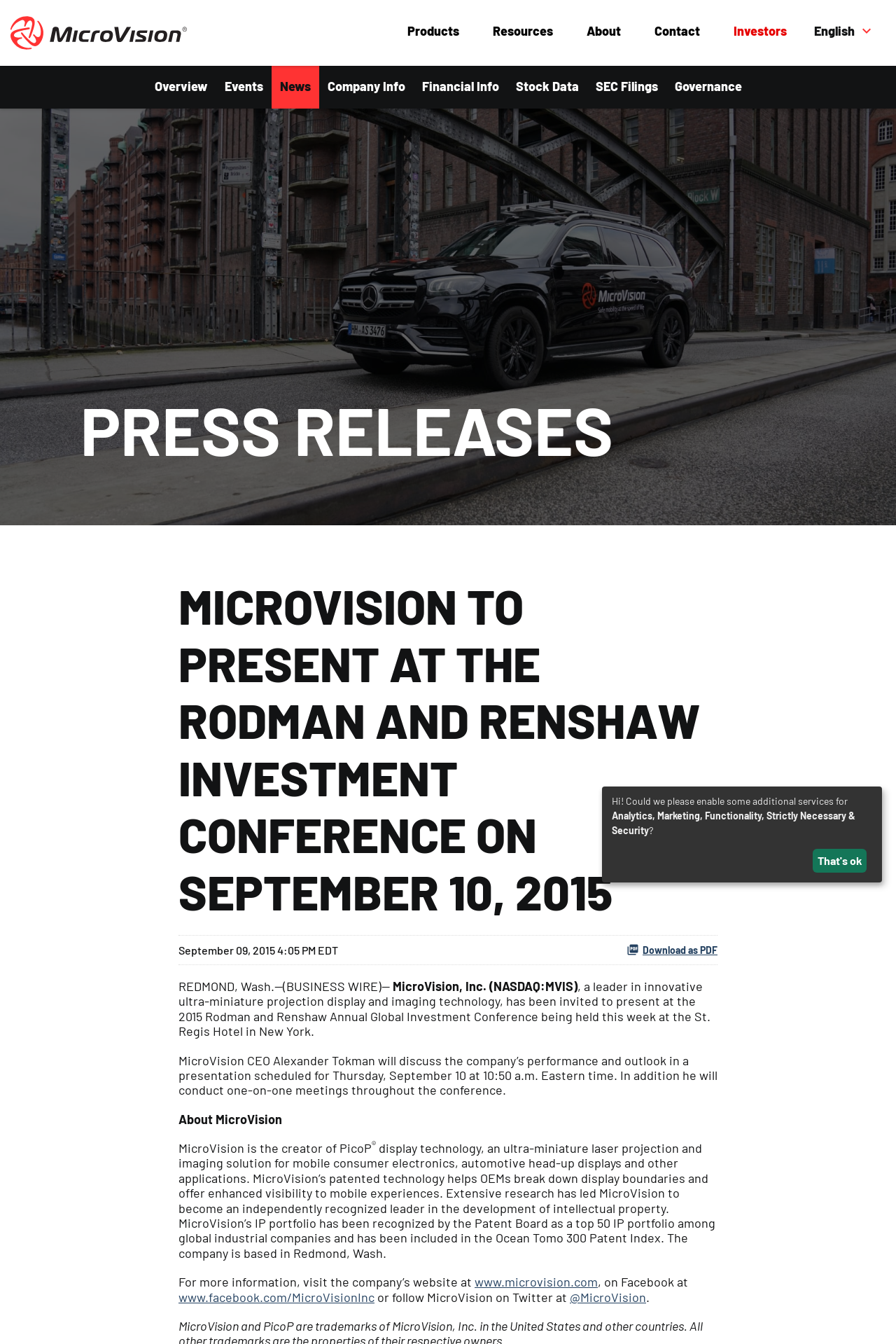Please give a succinct answer to the question in one word or phrase:
What is the name of the technology created by MicroVision?

PicoP